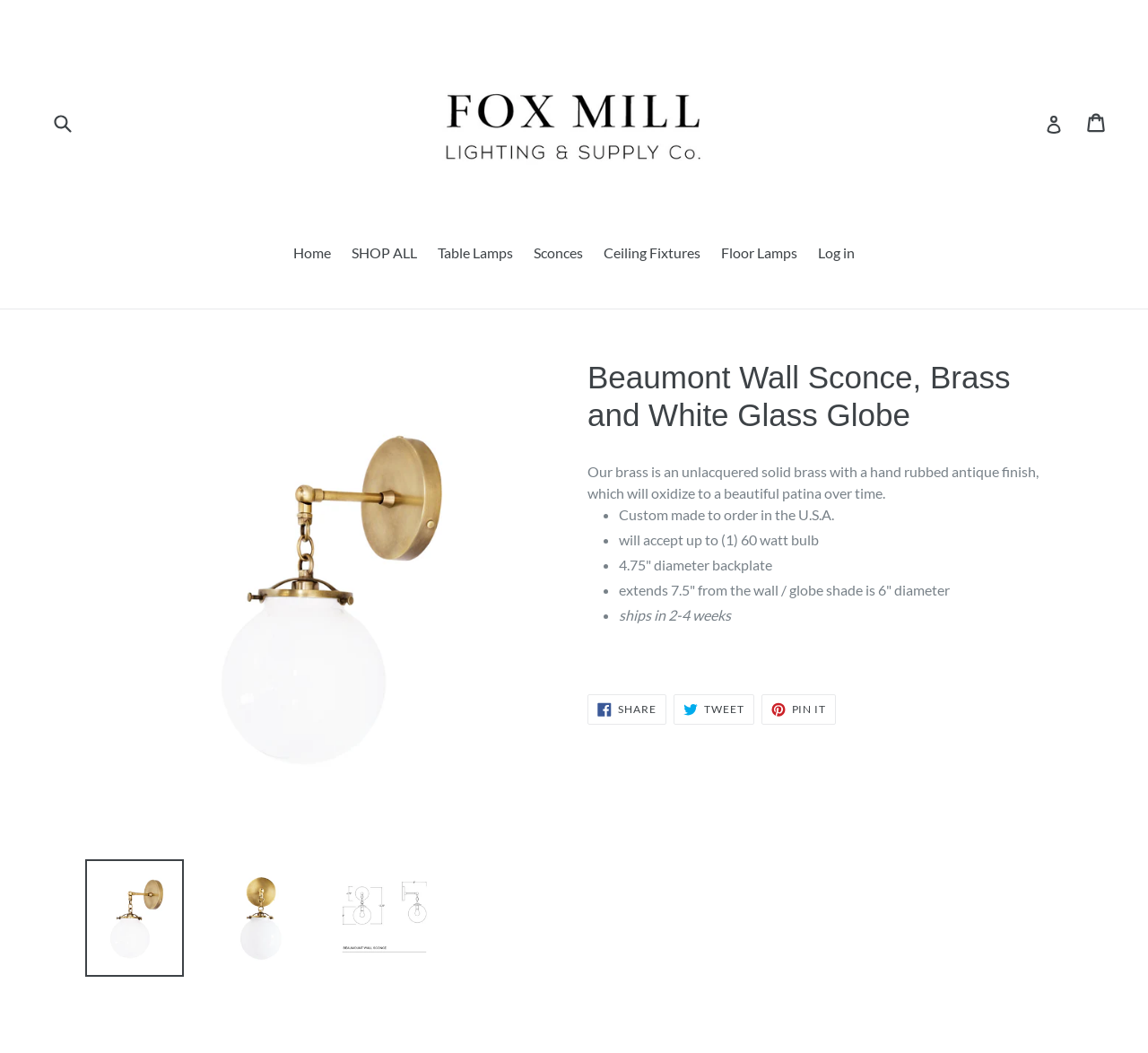Could you provide the bounding box coordinates for the portion of the screen to click to complete this instruction: "Search for products"?

[0.043, 0.099, 0.086, 0.134]